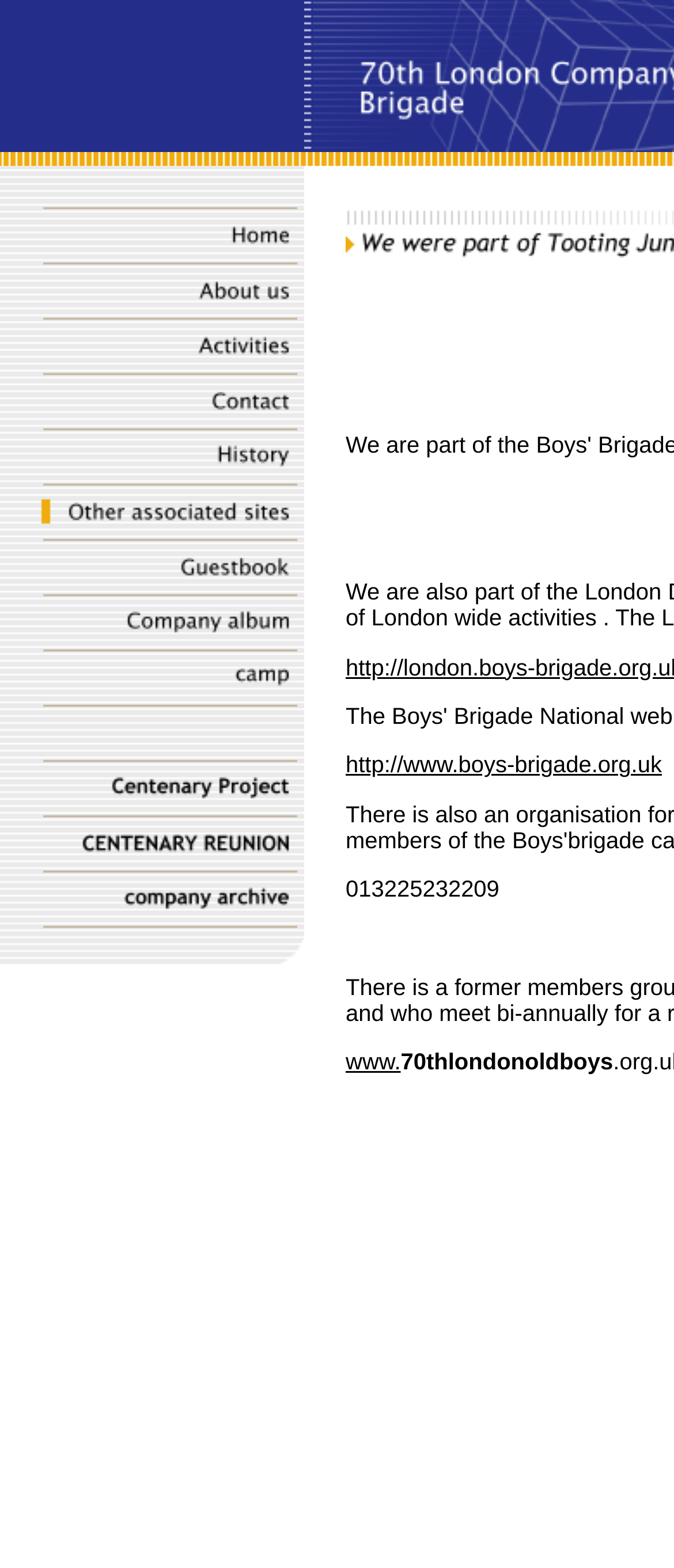Could you indicate the bounding box coordinates of the region to click in order to complete this instruction: "Contact the organization".

[0.0, 0.247, 0.451, 0.268]